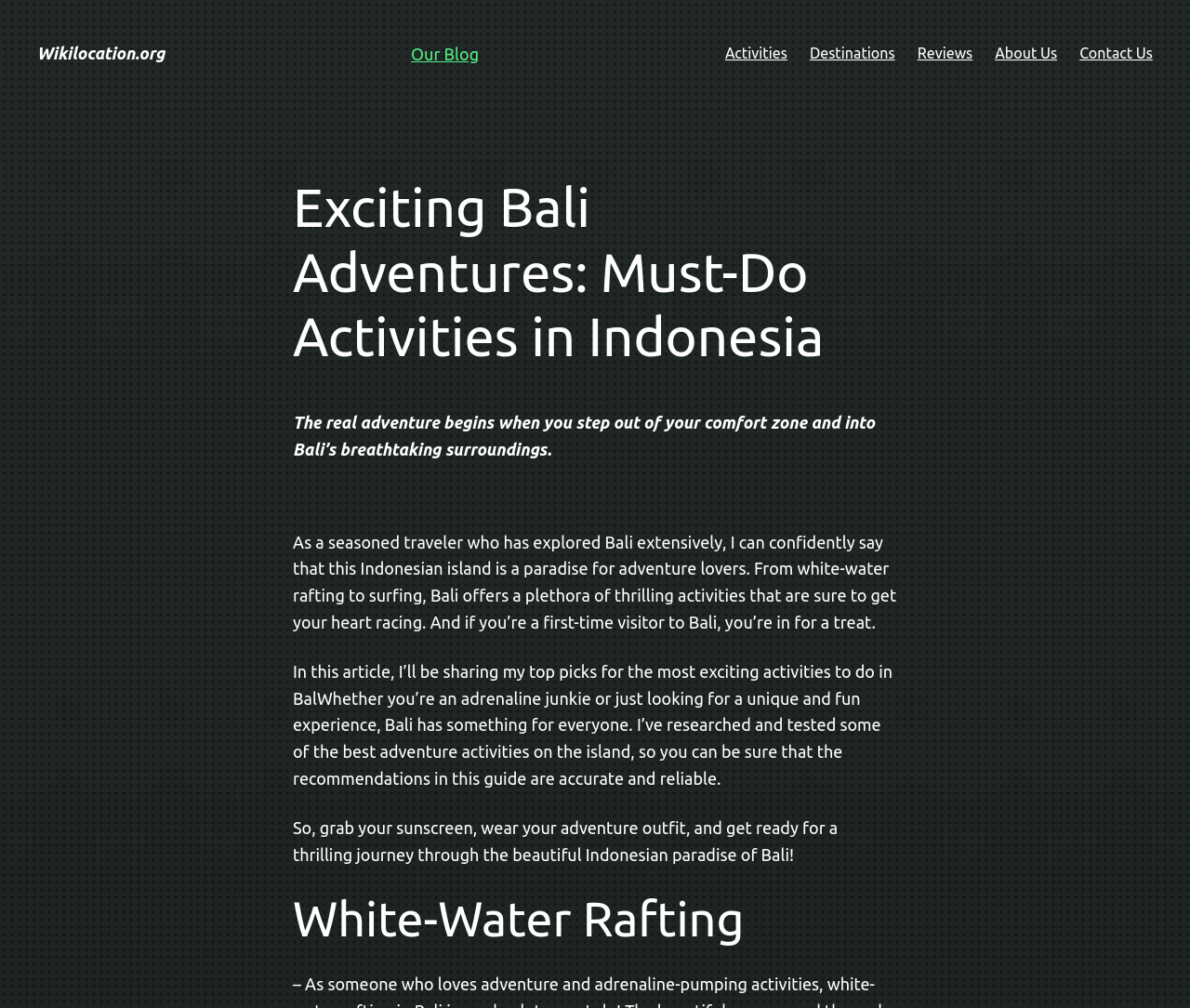What is the purpose of this webpage?
Please give a detailed and elaborate answer to the question based on the image.

The purpose of this webpage appears to be to recommend exciting activities to do in Bali, as indicated by the author's statement 'I’ll be sharing my top picks for the most exciting activities to do in Bali...' which suggests that the webpage is intended to provide recommendations for adventure activities.